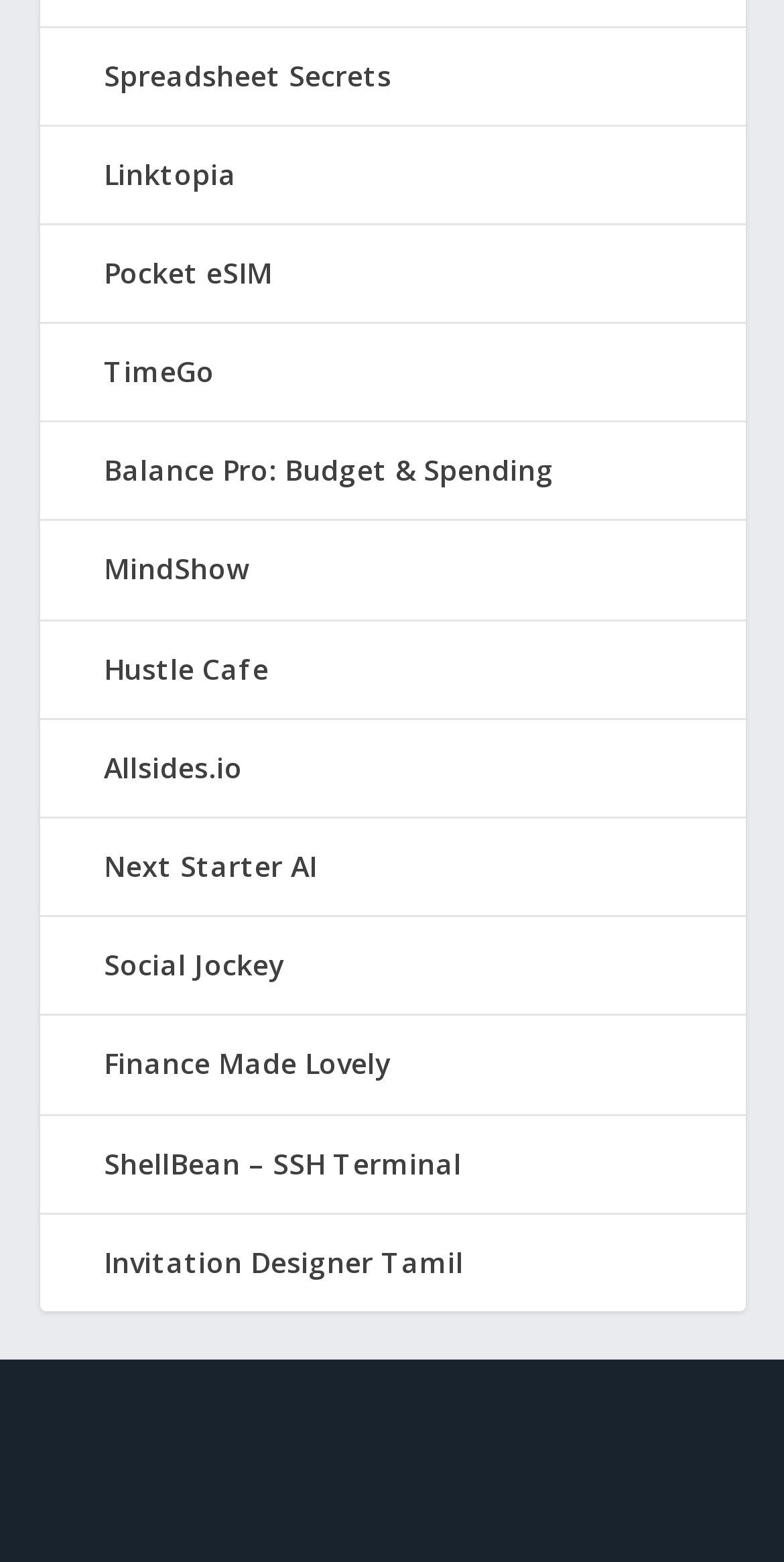Point out the bounding box coordinates of the section to click in order to follow this instruction: "view Balance Pro: Budget & Spending".

[0.132, 0.289, 0.706, 0.313]